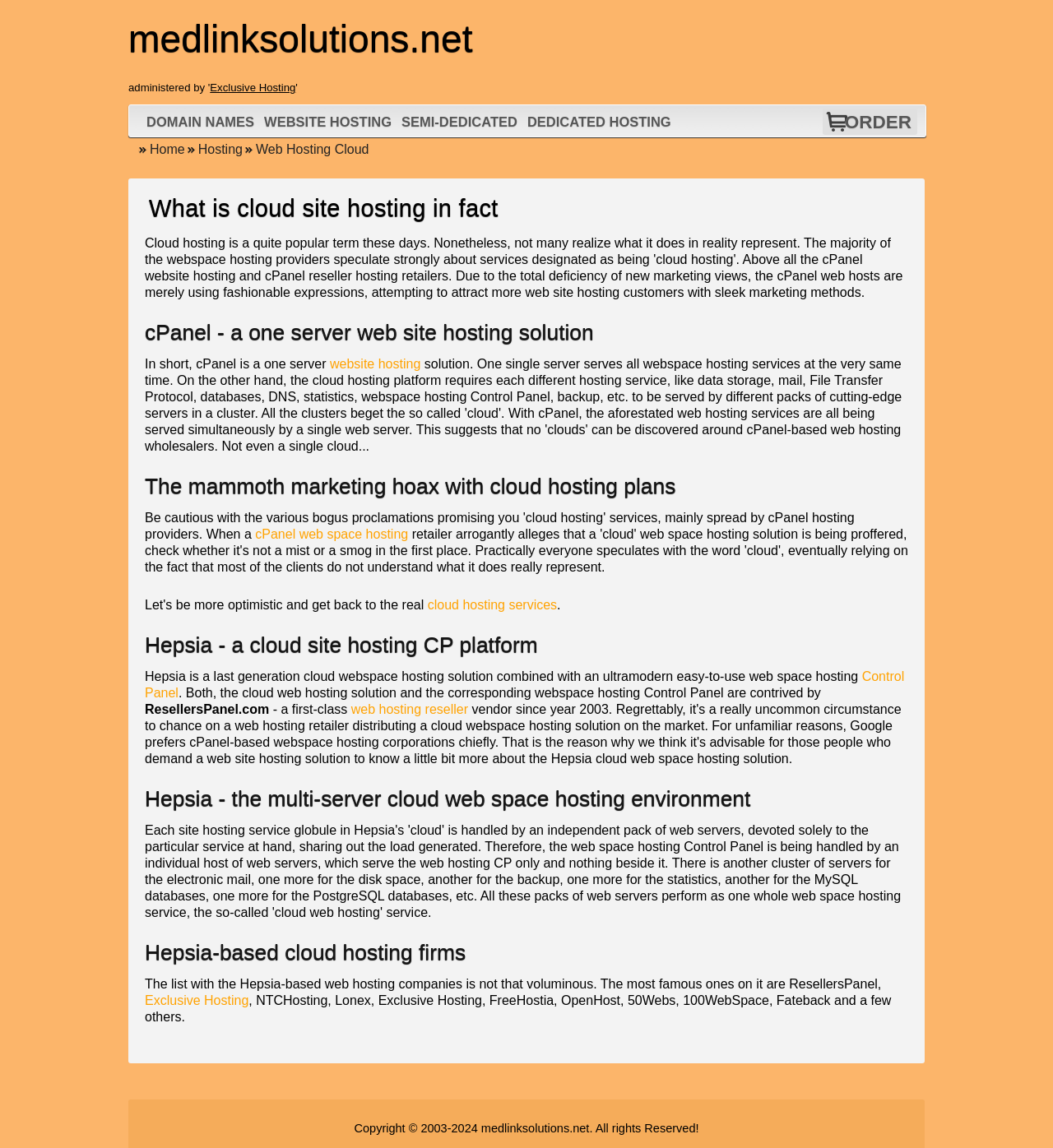Based on the element description: "cPanel web space hosting", identify the bounding box coordinates for this UI element. The coordinates must be four float numbers between 0 and 1, listed as [left, top, right, bottom].

[0.242, 0.459, 0.388, 0.471]